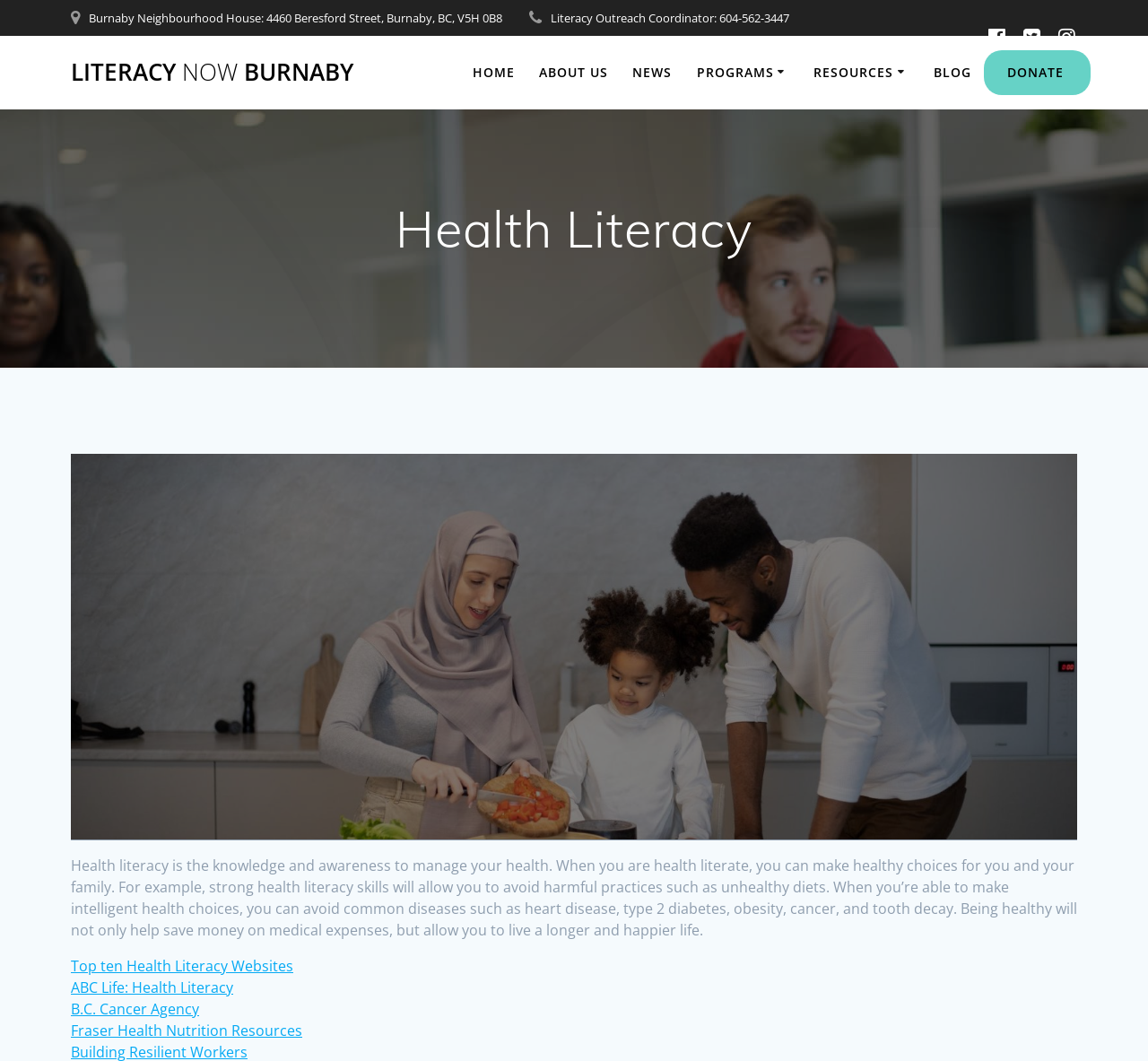Please find the bounding box for the UI element described by: "Skills for Success Programs".

[0.607, 0.262, 0.836, 0.296]